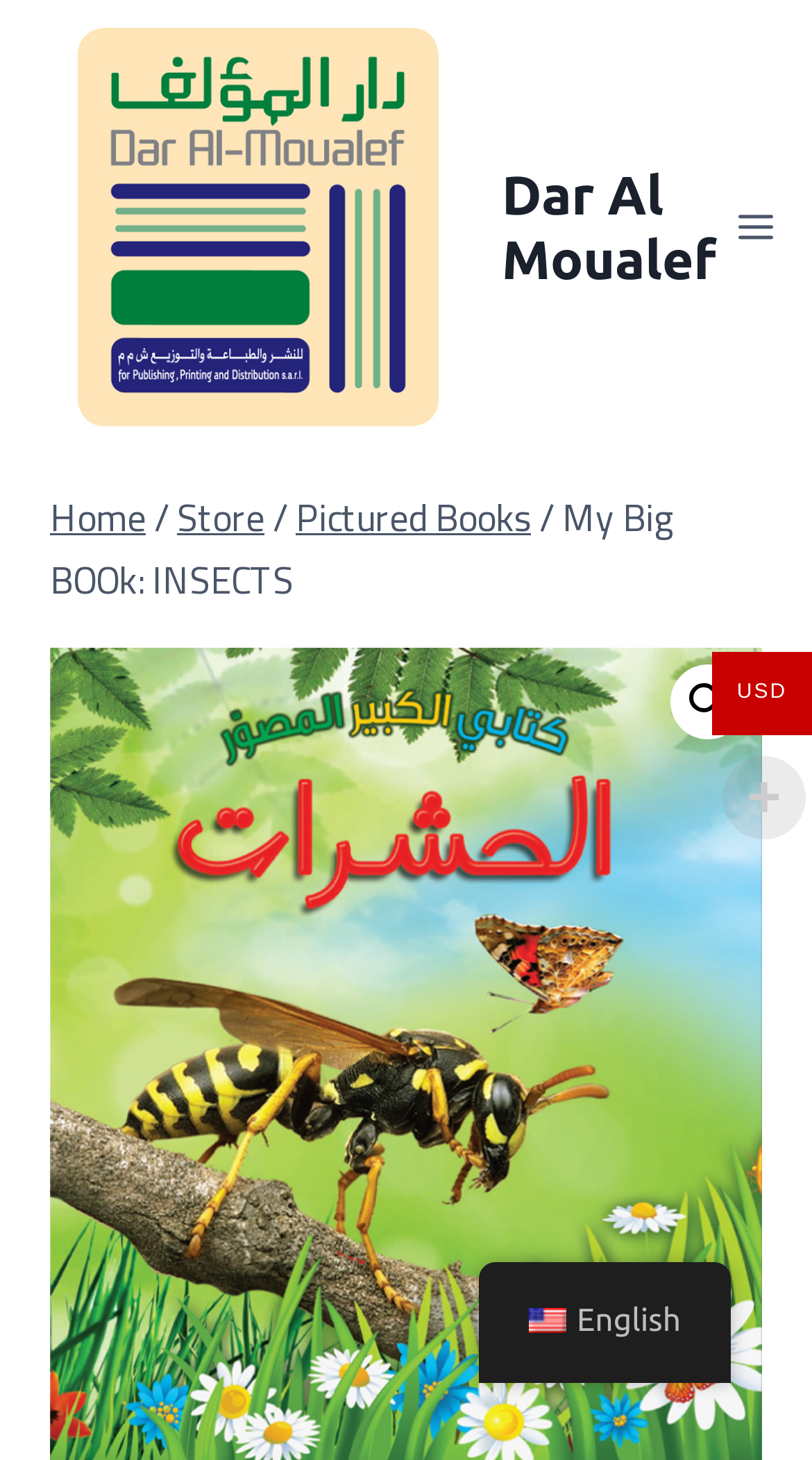What is the name of the publisher?
Based on the image, answer the question with a single word or brief phrase.

Dar Al Moualef